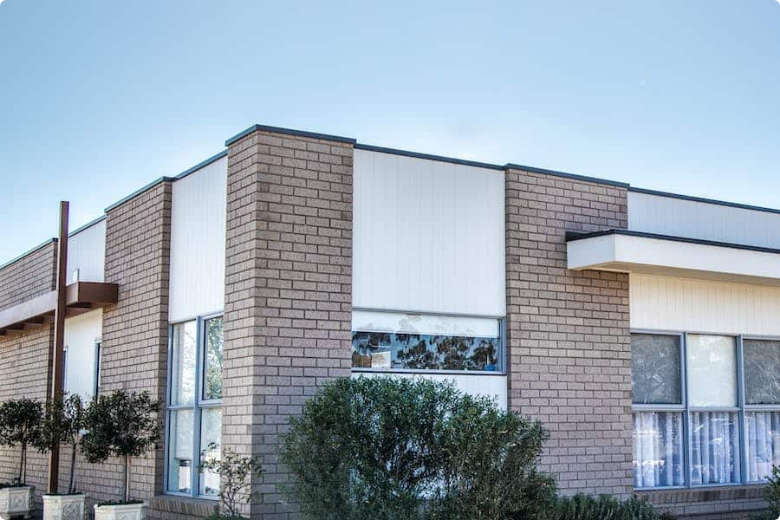Please provide a comprehensive answer to the question below using the information from the image: Is the building surrounded by a landscaped area?

The caption describes a carefully landscaped area with shrubbery in front of the building, which creates an inviting atmosphere, indicating that the building is surrounded by a landscaped area.